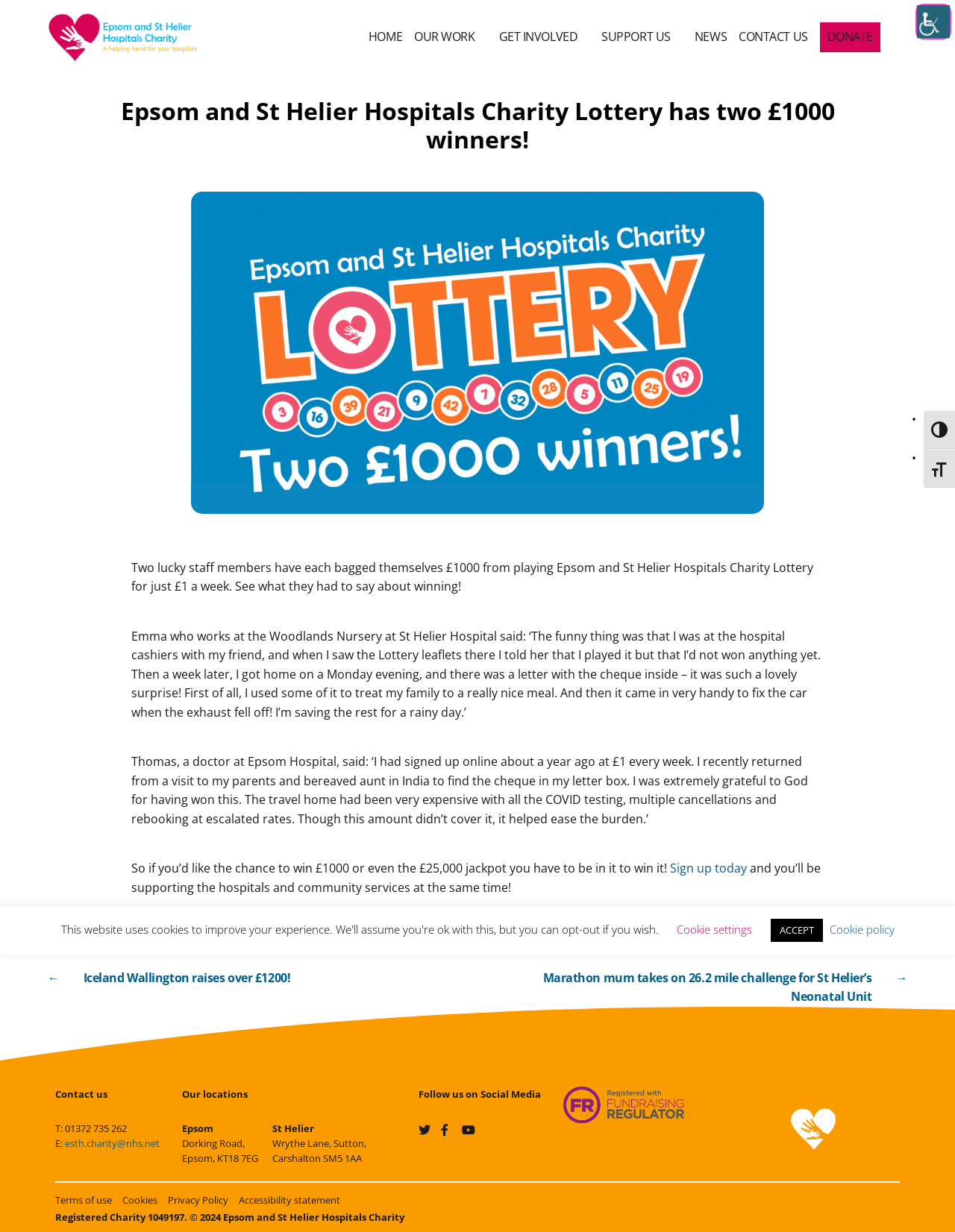Determine the main headline from the webpage and extract its text.

Epsom and St Helier Hospitals Charity Lottery has two £1000 winners!